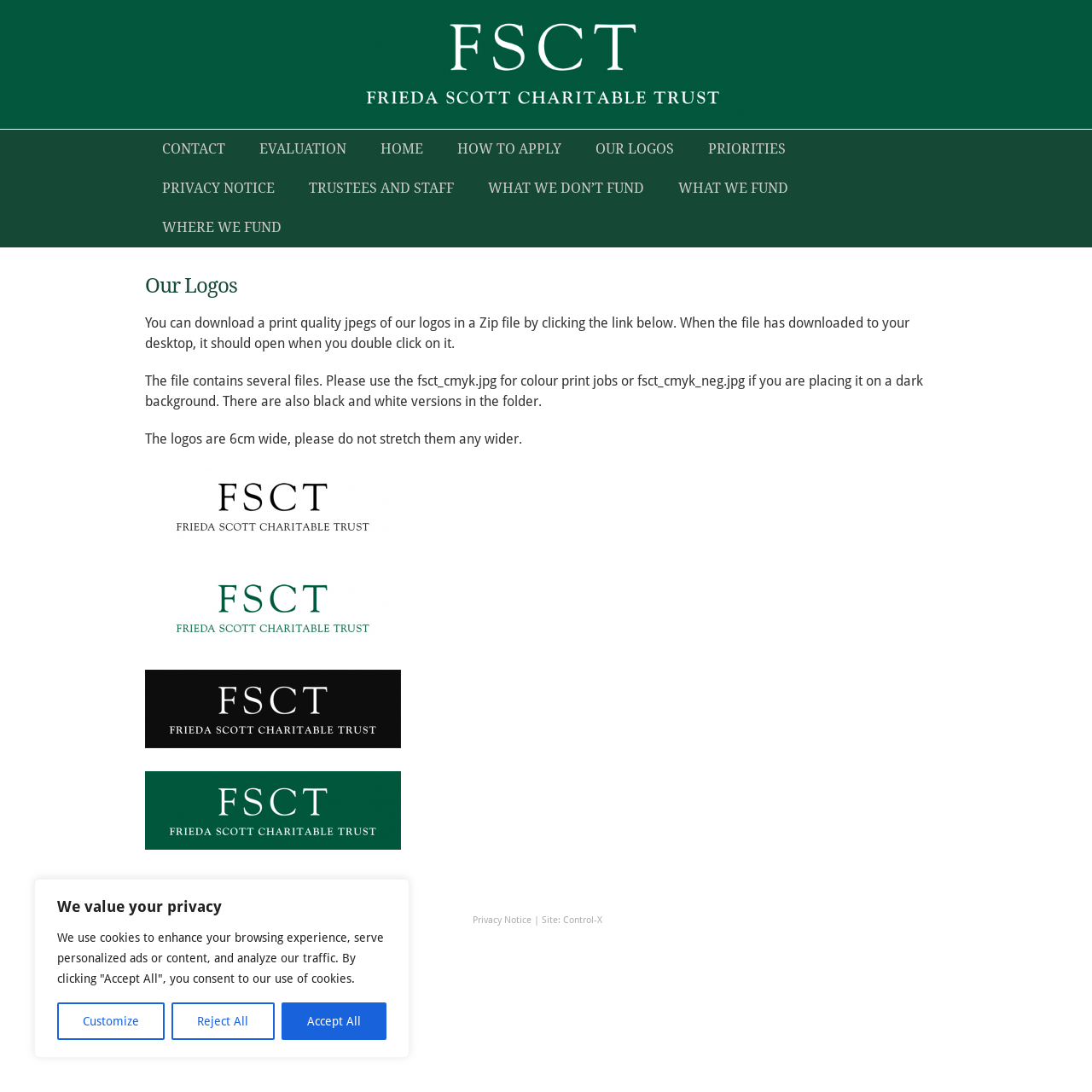Please provide a short answer using a single word or phrase for the question:
What is the purpose of the webpage?

Download logos